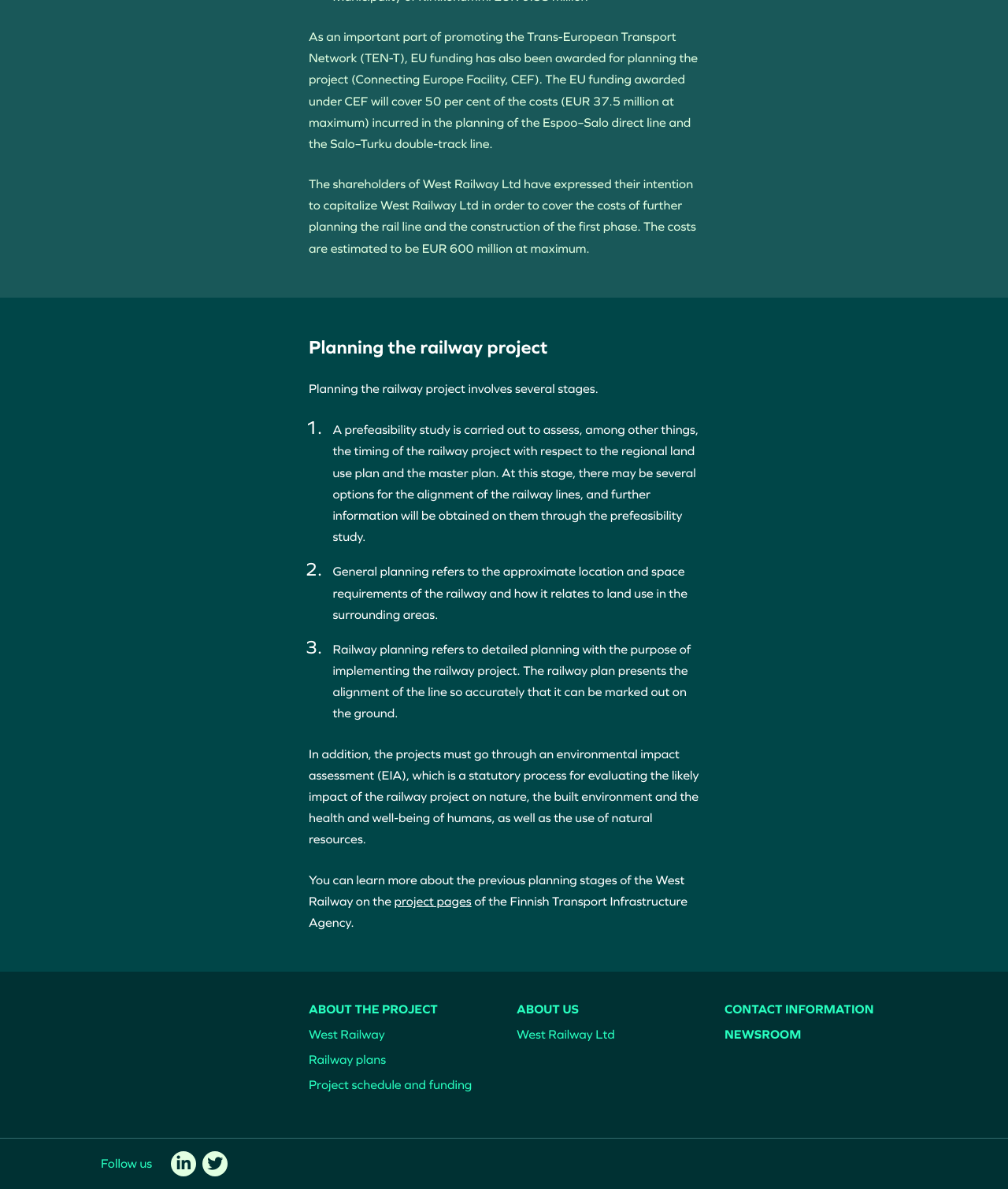Could you highlight the region that needs to be clicked to execute the instruction: "Visit 'West Railway'"?

[0.306, 0.865, 0.488, 0.876]